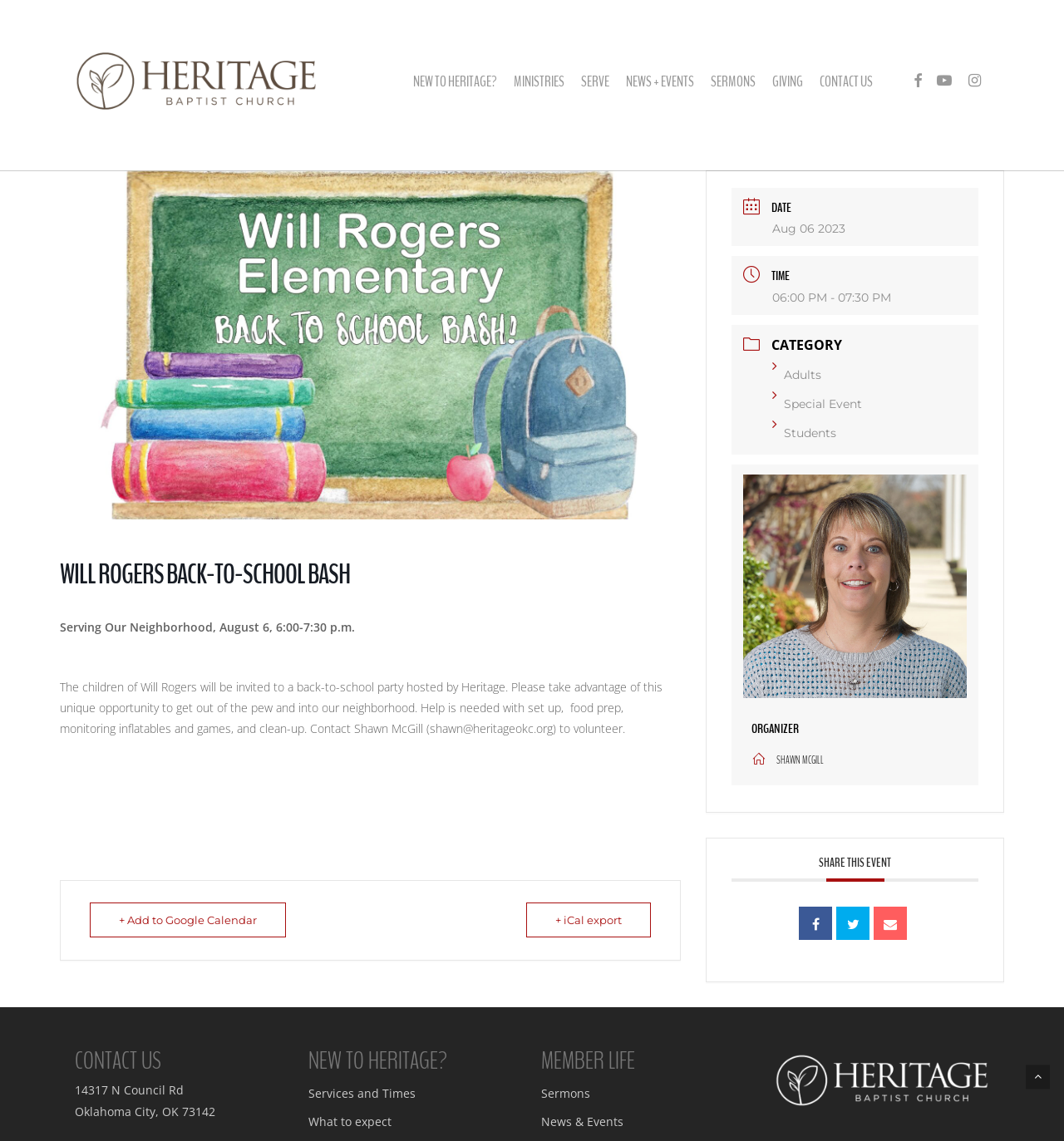Indicate the bounding box coordinates of the element that must be clicked to execute the instruction: "View the 'WILL ROGERS BACK-TO-SCHOOL BASH' event details". The coordinates should be given as four float numbers between 0 and 1, i.e., [left, top, right, bottom].

[0.056, 0.49, 0.64, 0.518]